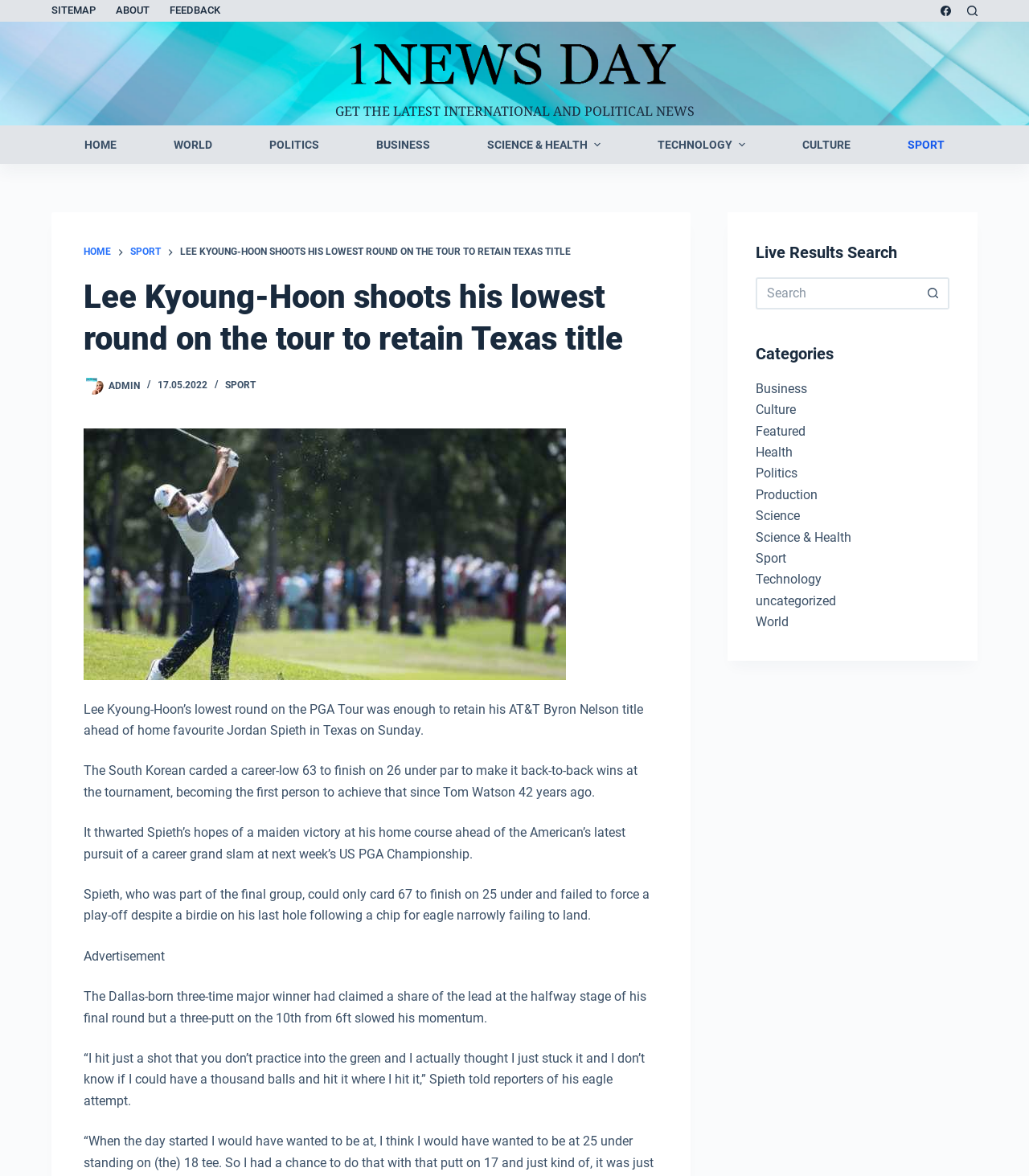Based on the element description: "parent_node: ADMIN", identify the UI element and provide its bounding box coordinates. Use four float numbers between 0 and 1, [left, top, right, bottom].

[0.081, 0.319, 0.101, 0.336]